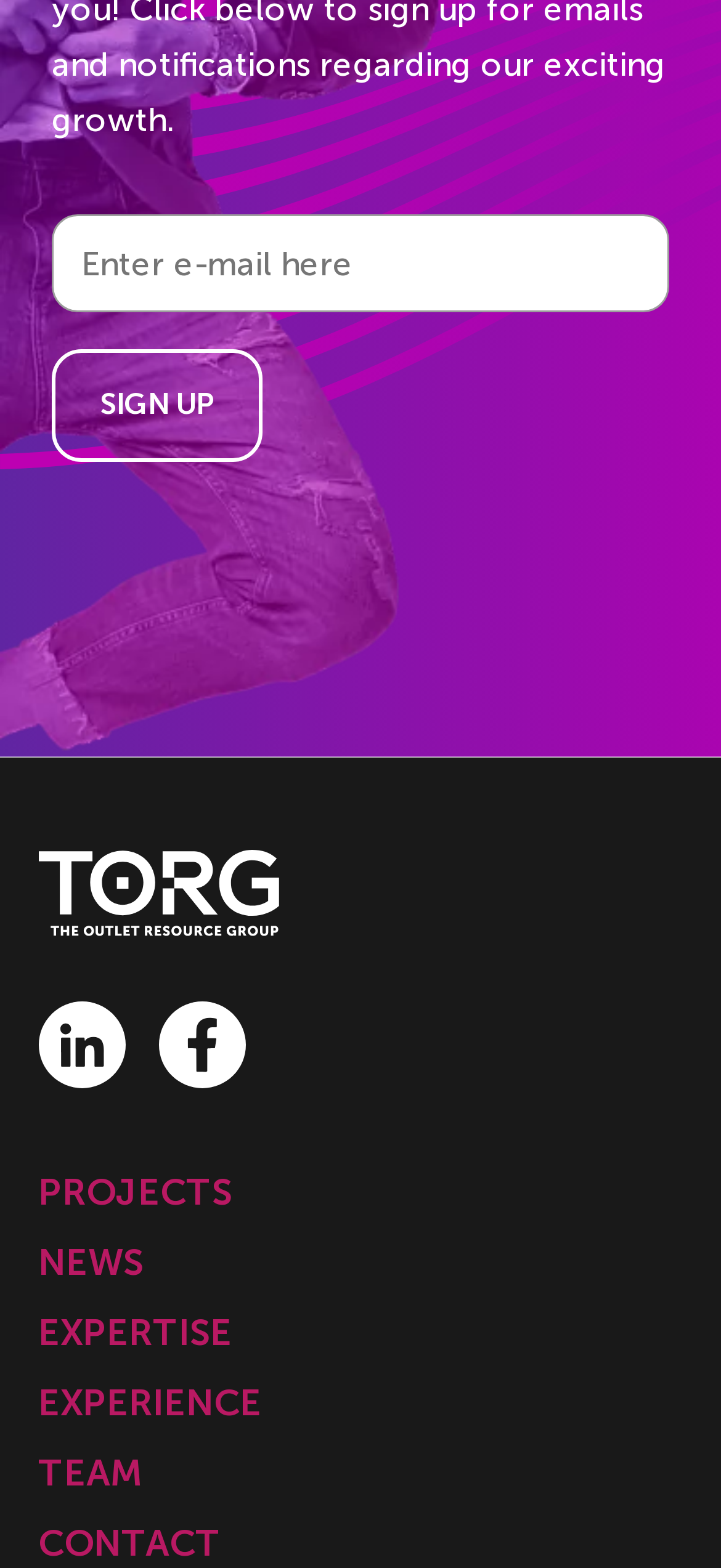Please locate the bounding box coordinates of the element that should be clicked to achieve the given instruction: "Go to PROJECTS".

[0.053, 0.746, 0.363, 0.775]